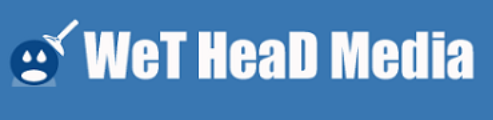Break down the image and provide a full description, noting any significant aspects.

The image displays the logo of "WeT HeaD Media," characterized by its playful graphic design and vibrant blue background. The logo features a stylized water droplet with an expression, symbolizing the media outlet's focus on plumbing, heating, and pool repair guides. The bold, white lettering emphasizes the brand name, contributing to its modern and approachable identity. This branding reflects the company's mission to provide informative and accessible content in the home repair industry, making it a recognizable presence for homeowners seeking expert advice and resources.